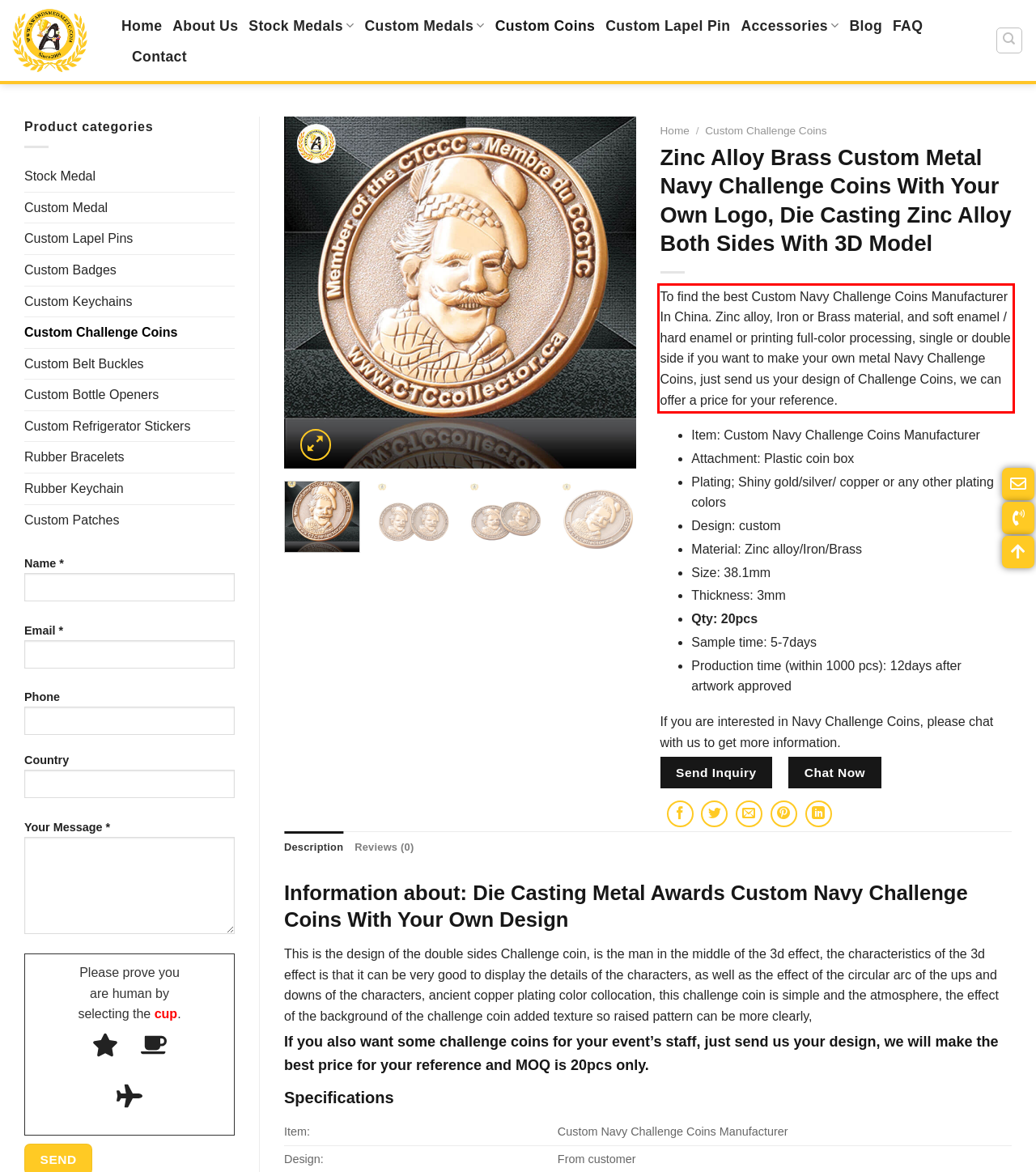Please perform OCR on the UI element surrounded by the red bounding box in the given webpage screenshot and extract its text content.

To find the best Custom Navy Challenge Coins Manufacturer In China. Zinc alloy, Iron or Brass material, and soft enamel / hard enamel or printing full-color processing, single or double side if you want to make your own metal Navy Challenge Coins, just send us your design of Challenge Coins, we can offer a price for your reference.